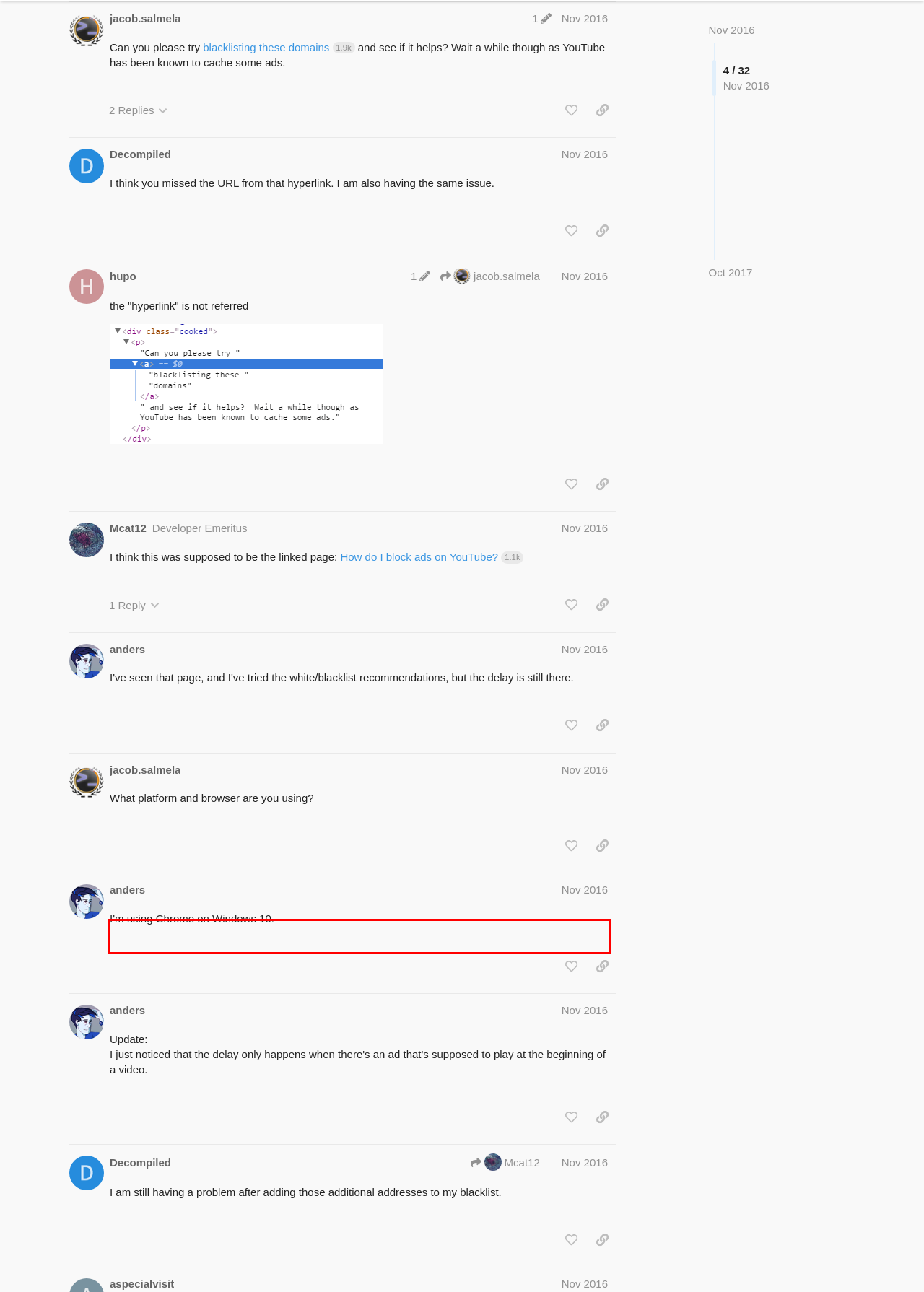Given the screenshot of the webpage, identify the red bounding box, and recognize the text content inside that red bounding box.

I'll try using OpenDNS and report back. Agreed that this is confusing, since it's clear that some people are having no trouble blocking youtube ads.